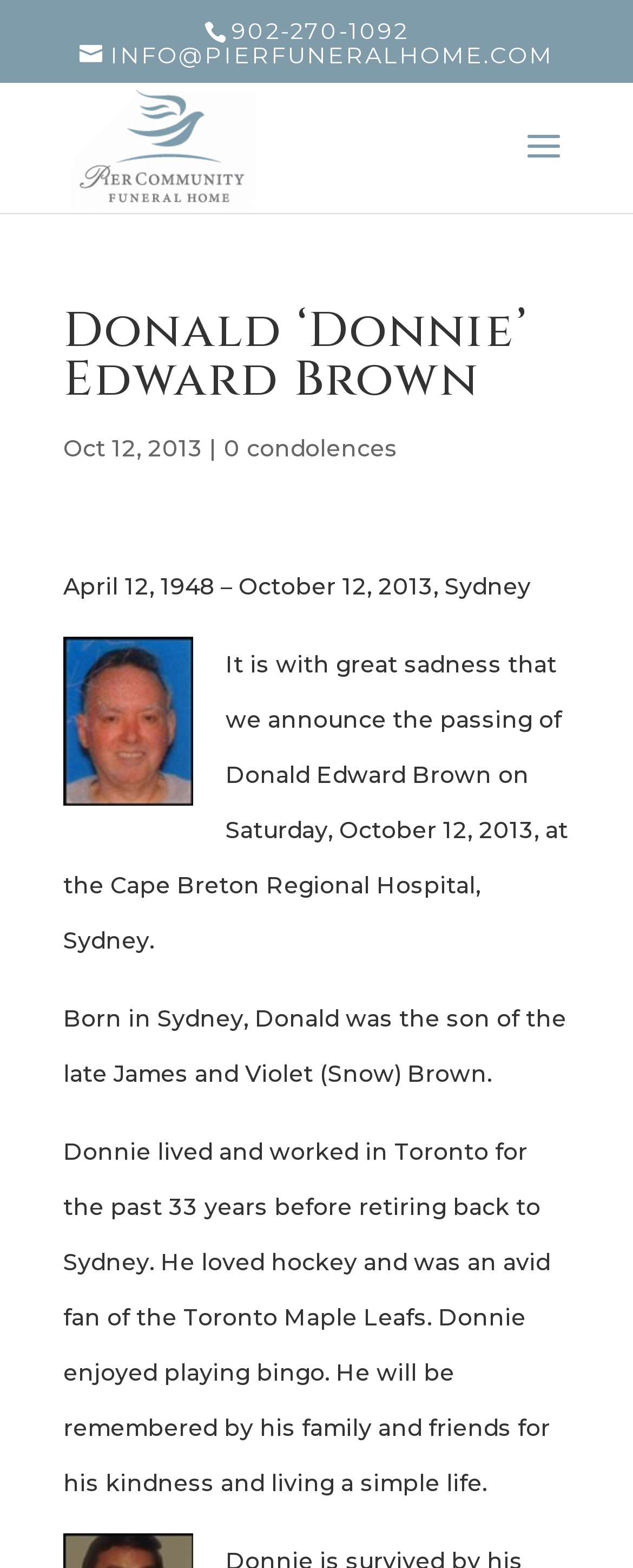Using the webpage screenshot and the element description info@pierfuneralhome.com, determine the bounding box coordinates. Specify the coordinates in the format (top-left x, top-left y, bottom-right x, bottom-right y) with values ranging from 0 to 1.

[0.126, 0.025, 0.874, 0.044]